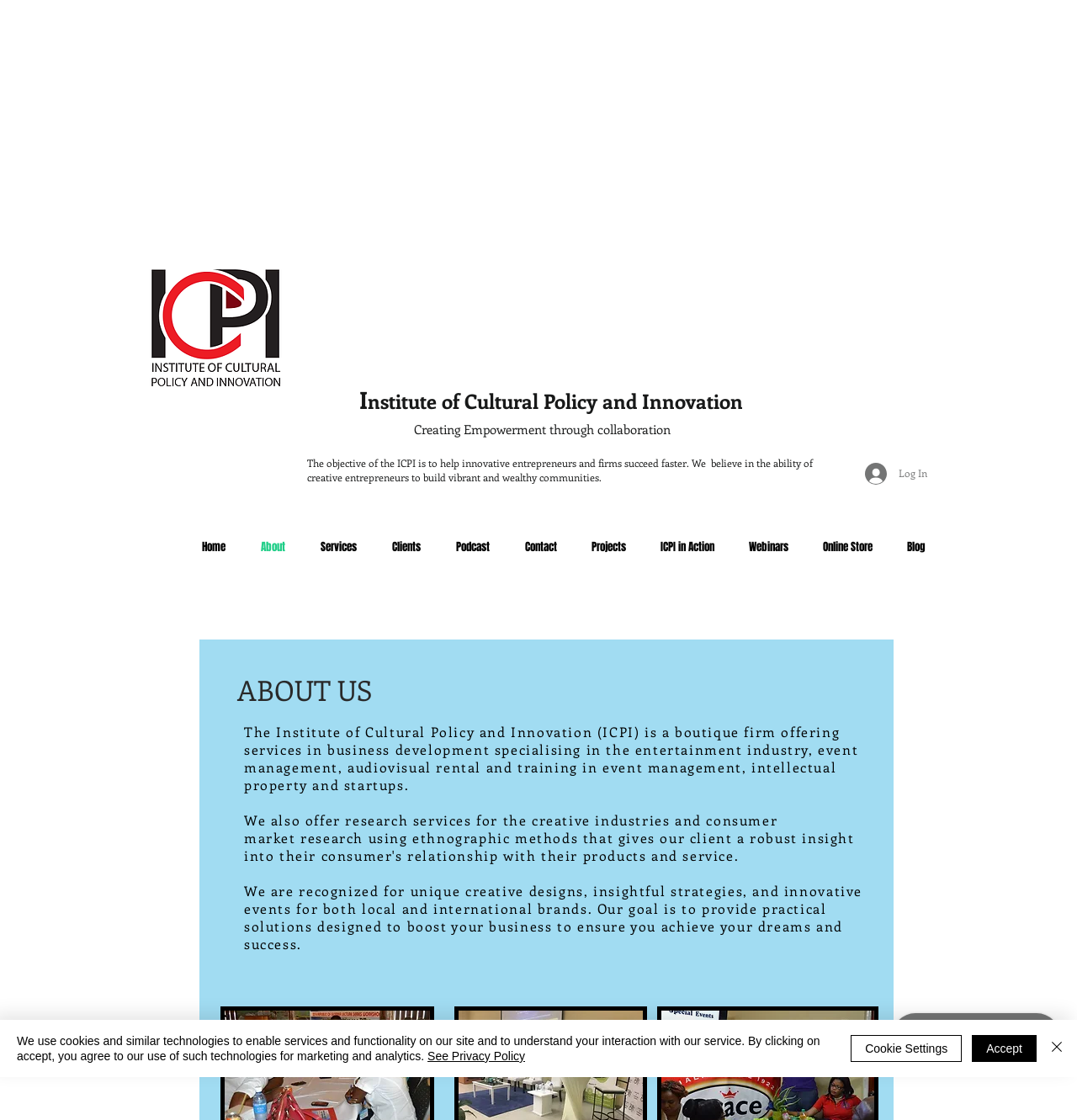Find and specify the bounding box coordinates that correspond to the clickable region for the instruction: "Click the Log In button".

[0.792, 0.408, 0.872, 0.437]